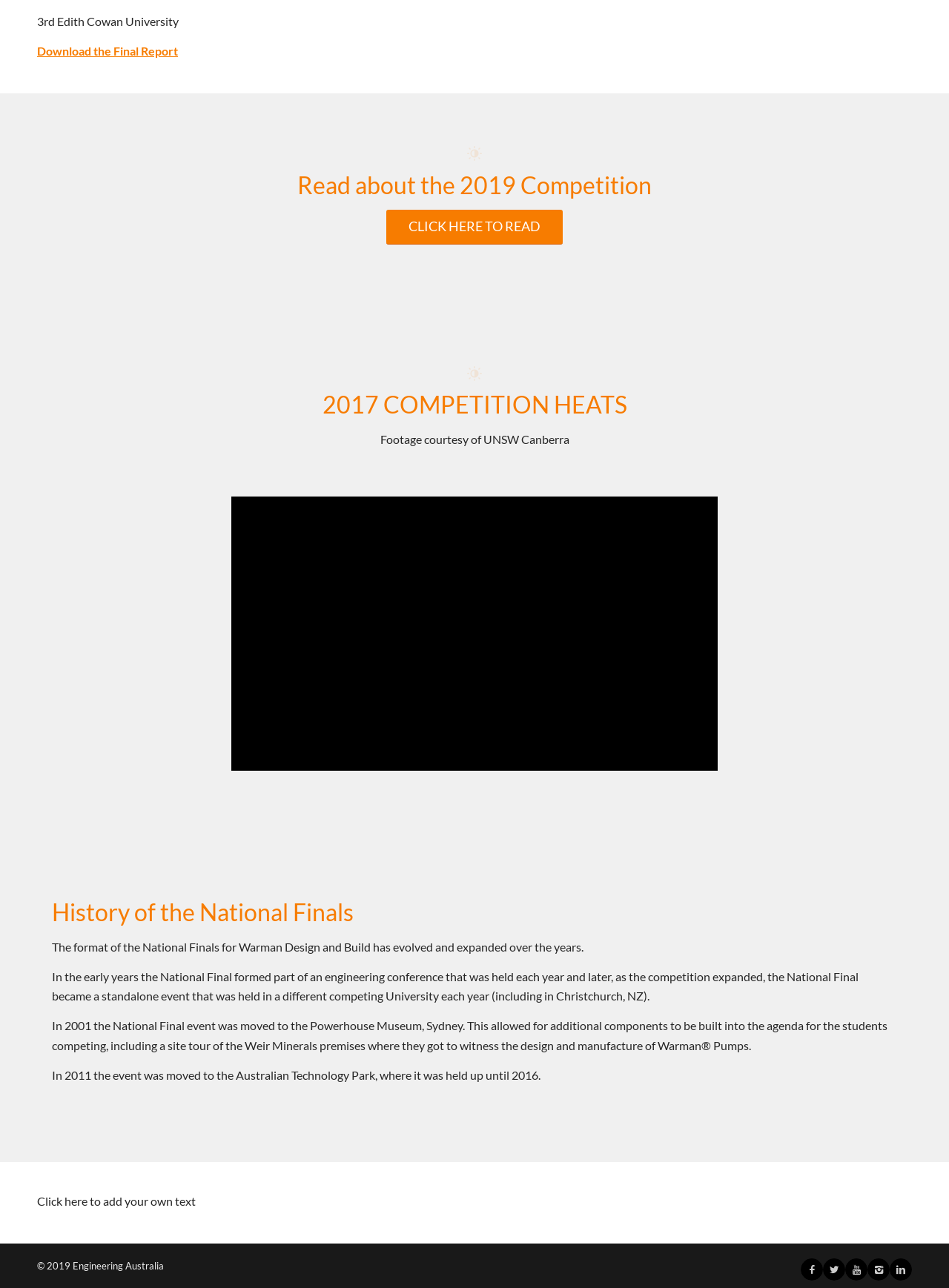What is the name of the engineering conference mentioned?
Based on the screenshot, respond with a single word or phrase.

Not mentioned